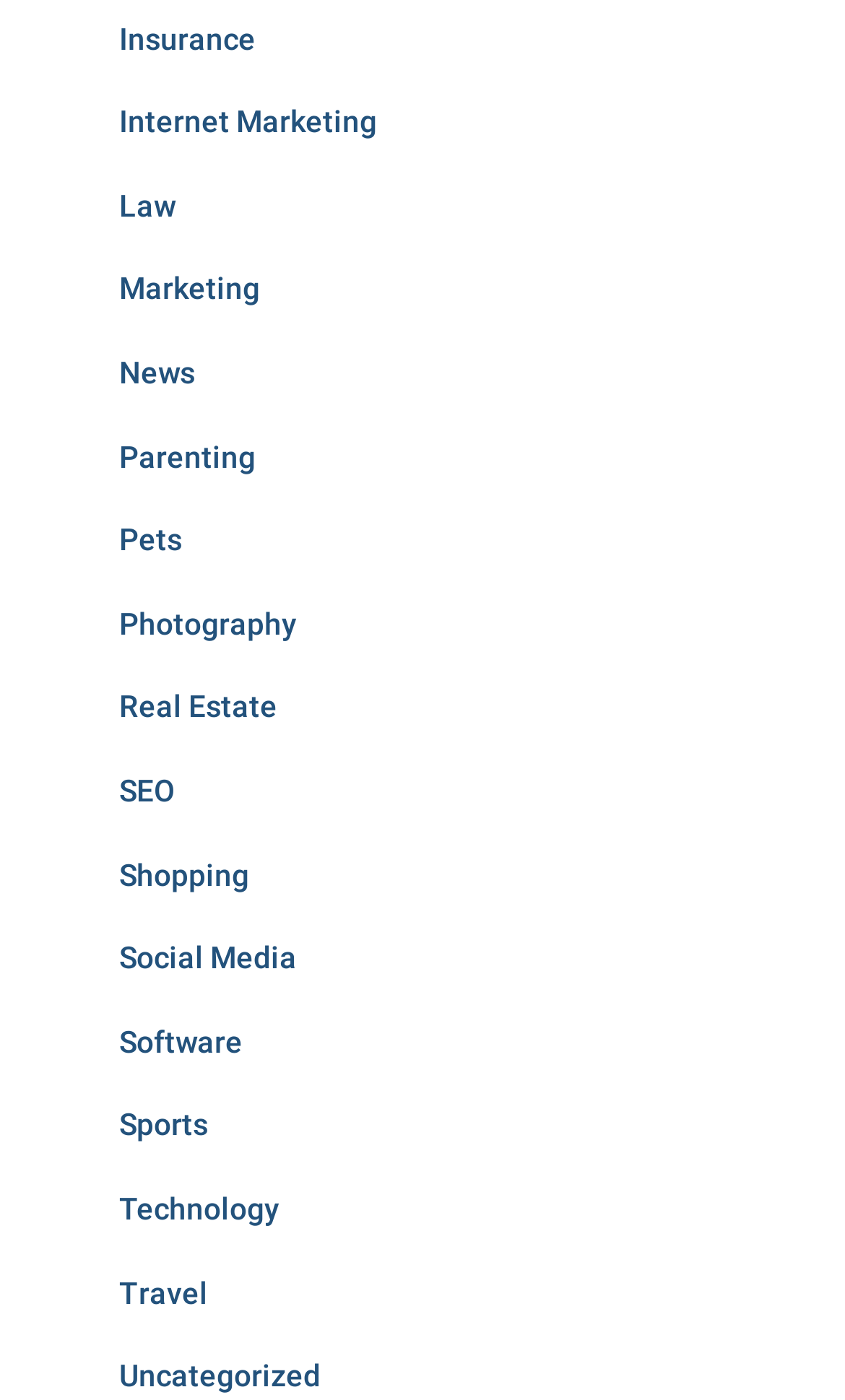Using floating point numbers between 0 and 1, provide the bounding box coordinates in the format (top-left x, top-left y, bottom-right x, bottom-right y). Locate the UI element described here: Social Media

[0.141, 0.672, 0.351, 0.696]